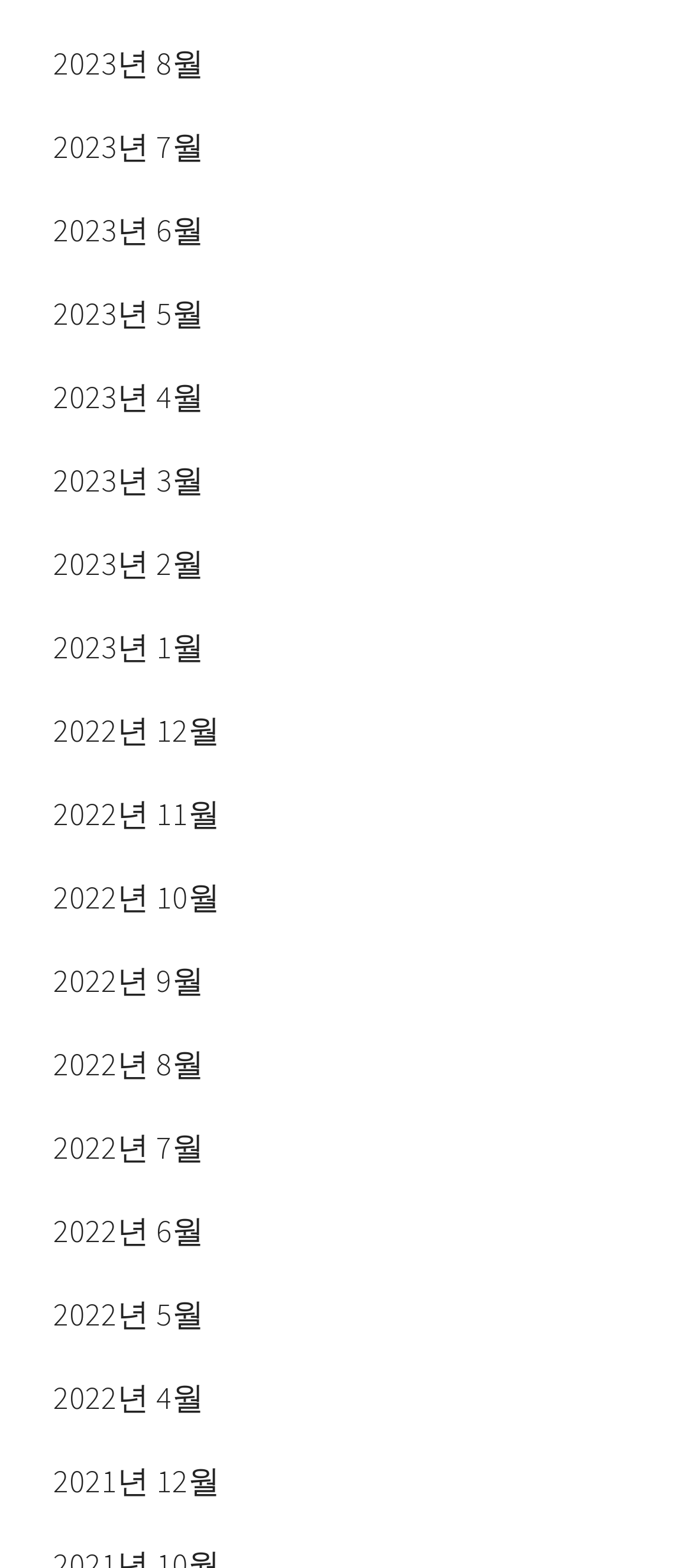How many months are listed?
Give a detailed explanation using the information visible in the image.

I counted the number of links on the webpage, each representing a month, and found 18 links in total, ranging from 2021년 12월 to 2023년 8월.